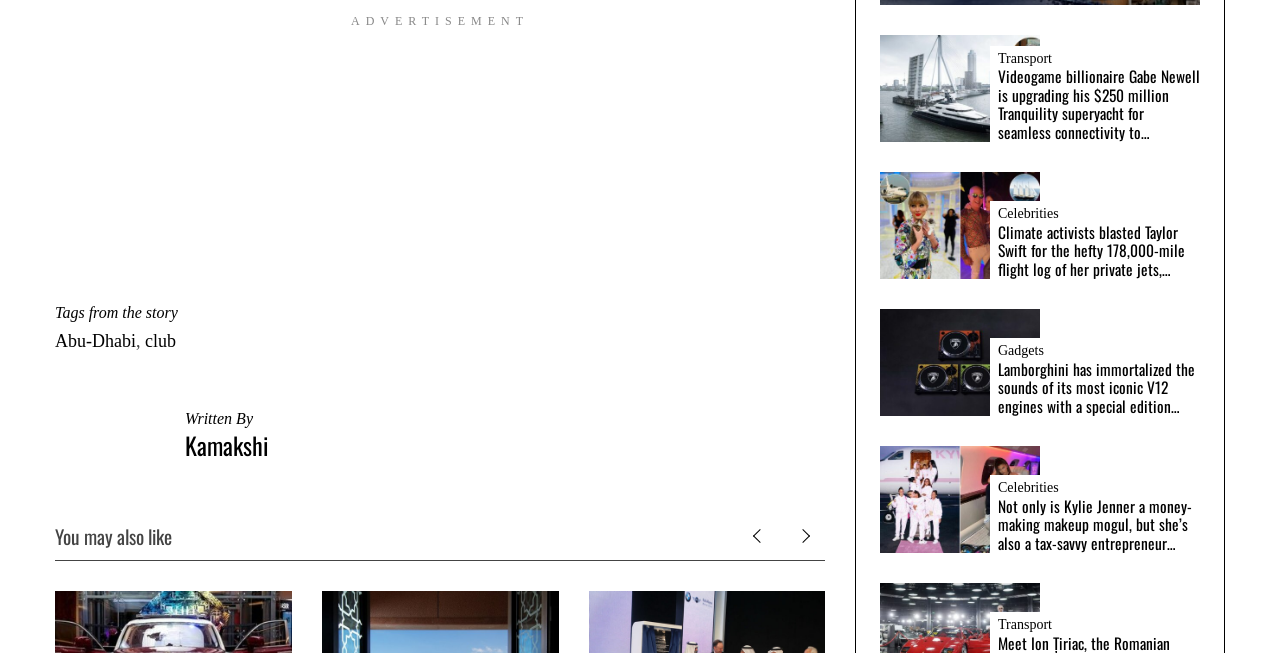Answer the question using only one word or a concise phrase: How many articles are mentioned in the 'You may also like' section?

4